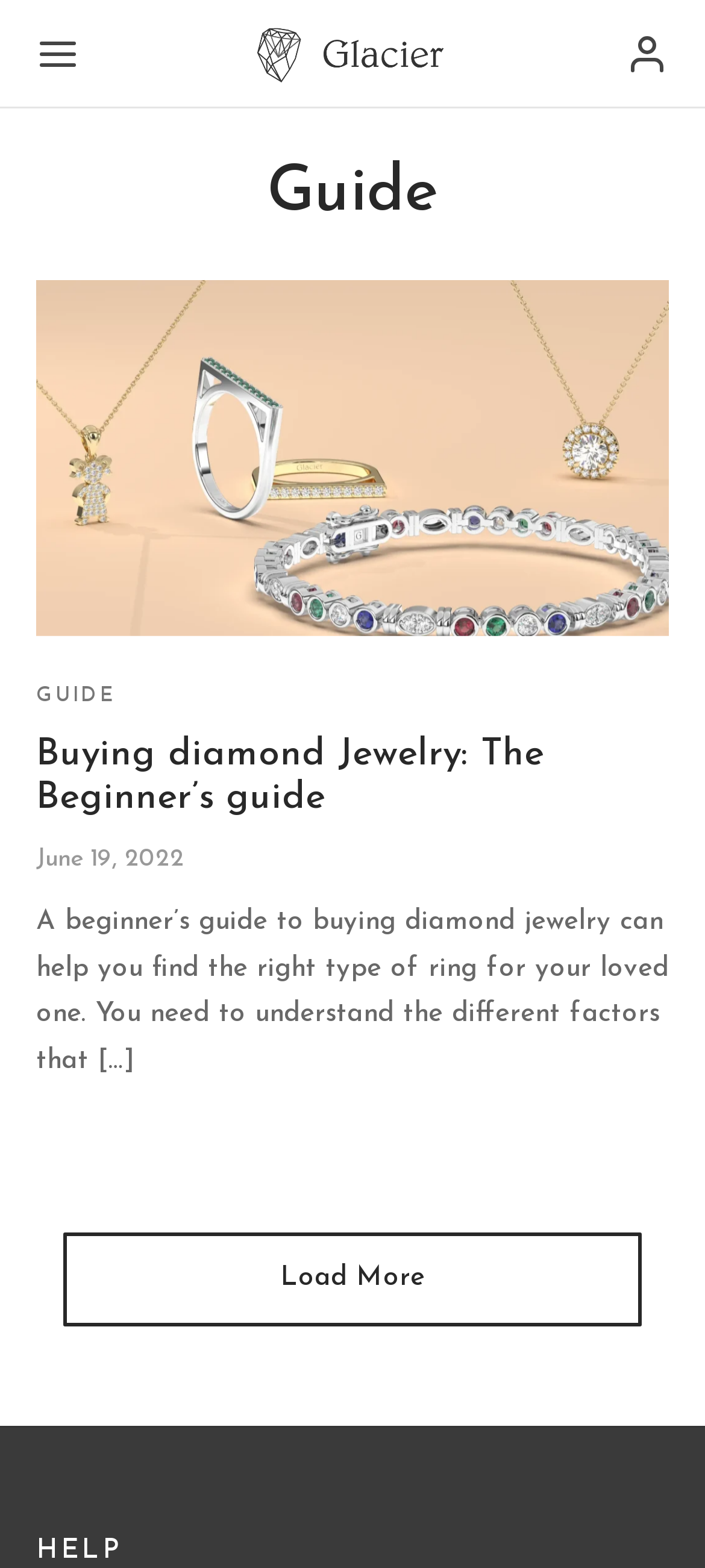Locate the UI element described by alt="Glacier® Jewelry" and provide its bounding box coordinates. Use the format (top-left x, top-left y, bottom-right x, bottom-right y) with all values as floating point numbers between 0 and 1.

[0.354, 0.0, 0.646, 0.069]